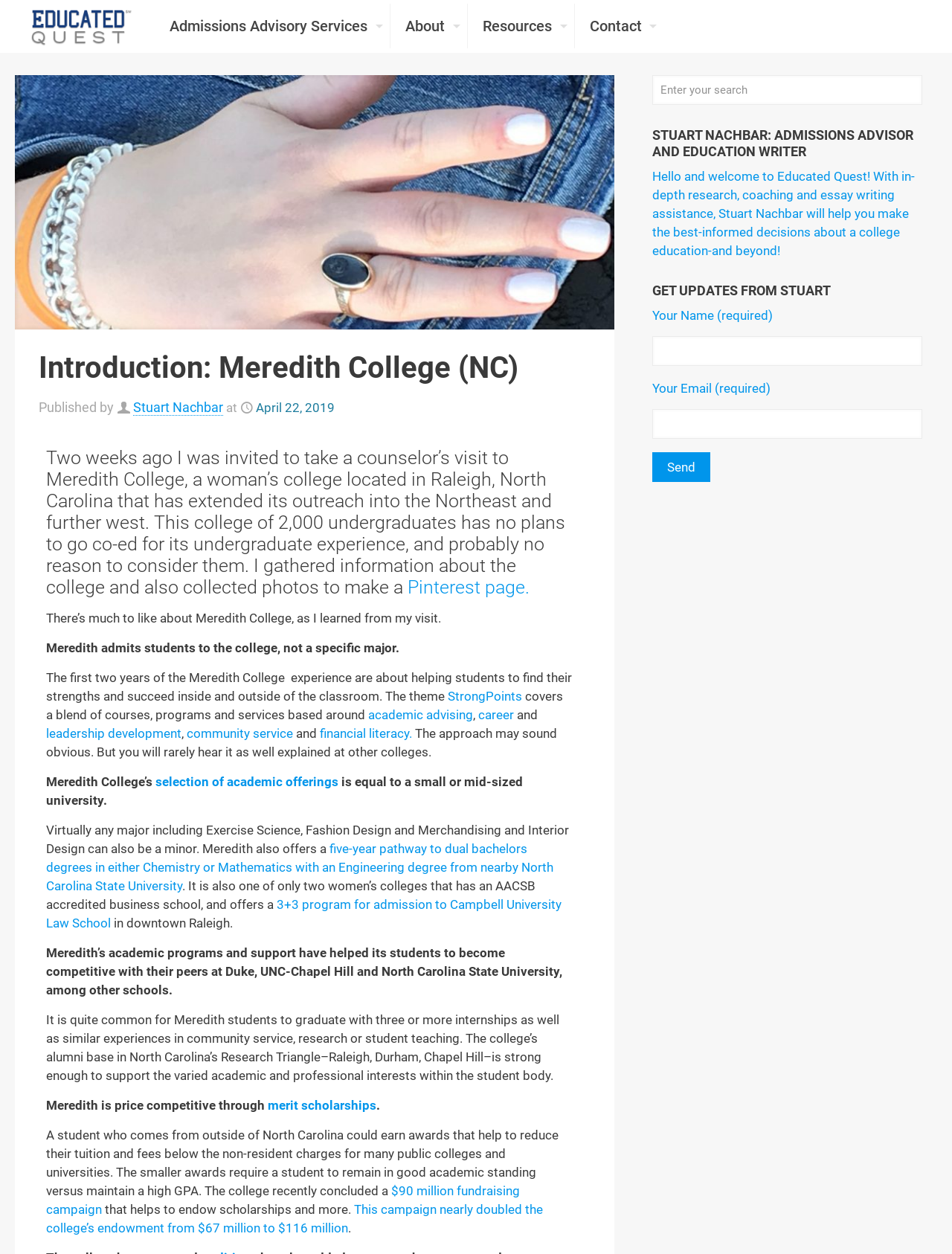Please identify the bounding box coordinates of the clickable region that I should interact with to perform the following instruction: "Fill in the contact form". The coordinates should be expressed as four float numbers between 0 and 1, i.e., [left, top, right, bottom].

[0.685, 0.244, 0.969, 0.408]